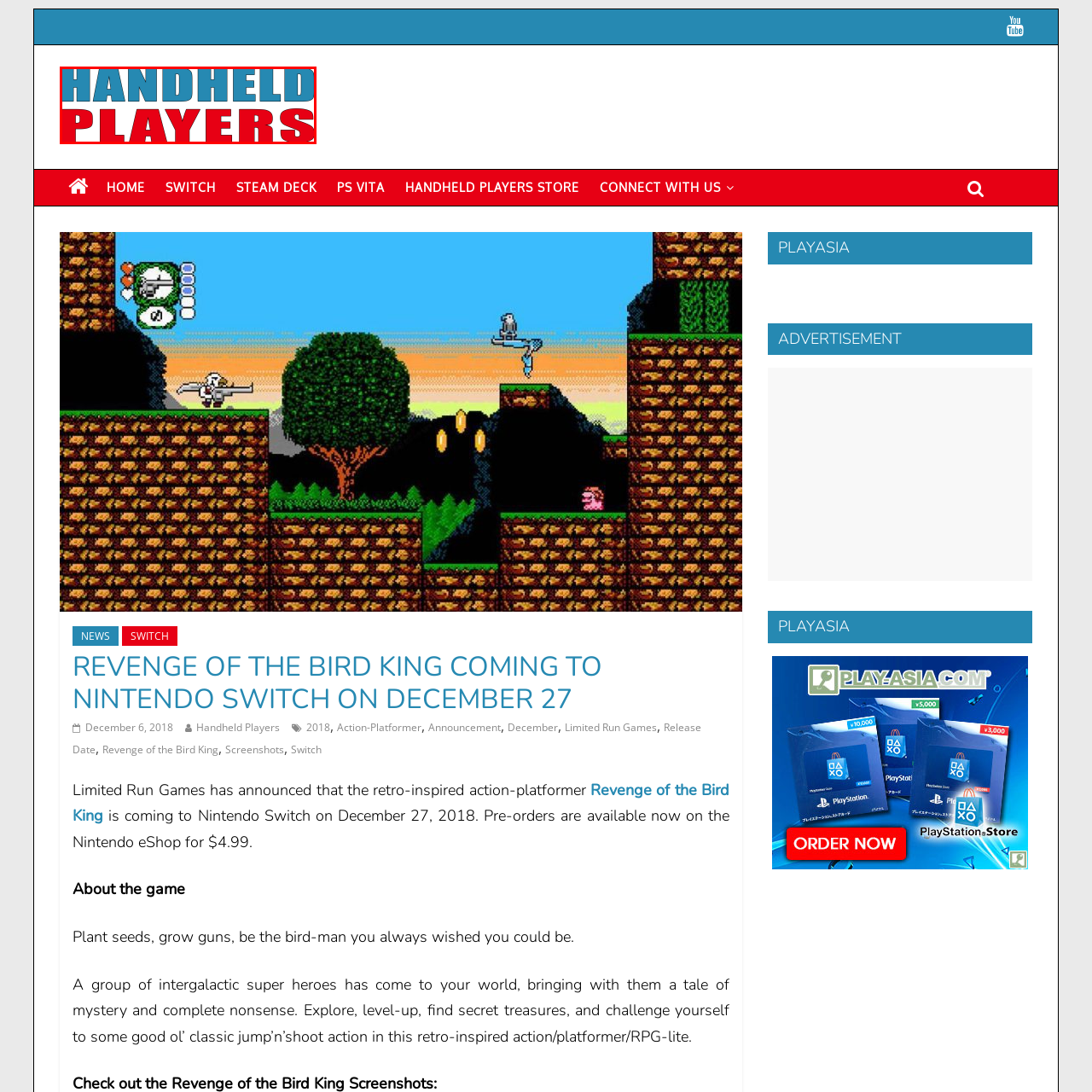Explain the image in the red bounding box with extensive details.

The image prominently features the title "HANDHELD PLAYERS" in a bold and colorful design, where "HANDHELD" is displayed in a striking blue, while "PLAYERS" is in vibrant red. This typographic display is likely associated with a gaming-related website that focuses on news, reviews, and content for handheld gaming platforms such as the Nintendo Switch, PS Vita, and 3DS. The strong contrast between the colors and the solid capital letters enhances visibility and impact, making it an eye-catching element that reflects the site's emphasis on engaging with the handheld gaming community.